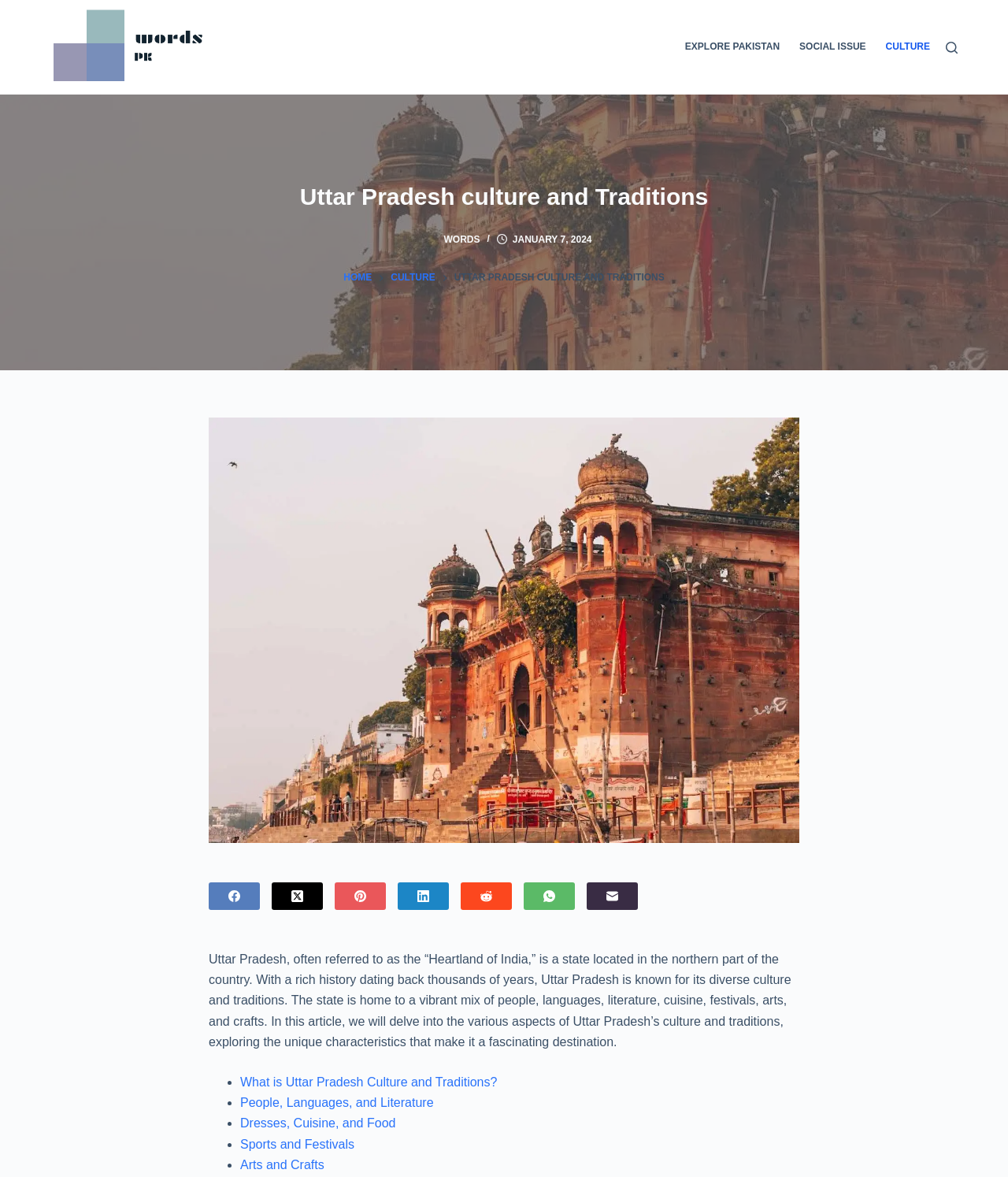Elaborate on the webpage's design and content in a detailed caption.

The webpage is about Uttar Pradesh culture and traditions. At the top, there is a navigation menu with three items: "EXPLORE PAKISTAN", "SOCIAL ISSUE", and "CULTURE". Next to the navigation menu, there is a search button. Below the navigation menu, there is a large image of Uttar Pradesh, taking up the full width of the page.

Above the image, there is a header section with the title "Uttar Pradesh culture and Traditions" and a link to "Words". Below the title, there are several links, including "HOME", "CULTURE", and "WORDS". There is also a time stamp "JANUARY 7, 2024" and a static text "UTTAR PRADESH CULTURE AND TRADITIONS".

Below the header section, there is a large block of text that describes Uttar Pradesh, its history, and its culture. The text is divided into several sections, each with a list marker and a link to a specific topic, such as "What is Uttar Pradesh Culture and Traditions?", "People, Languages, and Literature", "Dresses, Cuisine, and Food", "Sports and Festivals", and "Arts and Crafts".

At the bottom of the page, there are social media links to Facebook, Twitter, Pinterest, LinkedIn, Reddit, WhatsApp, and Email.